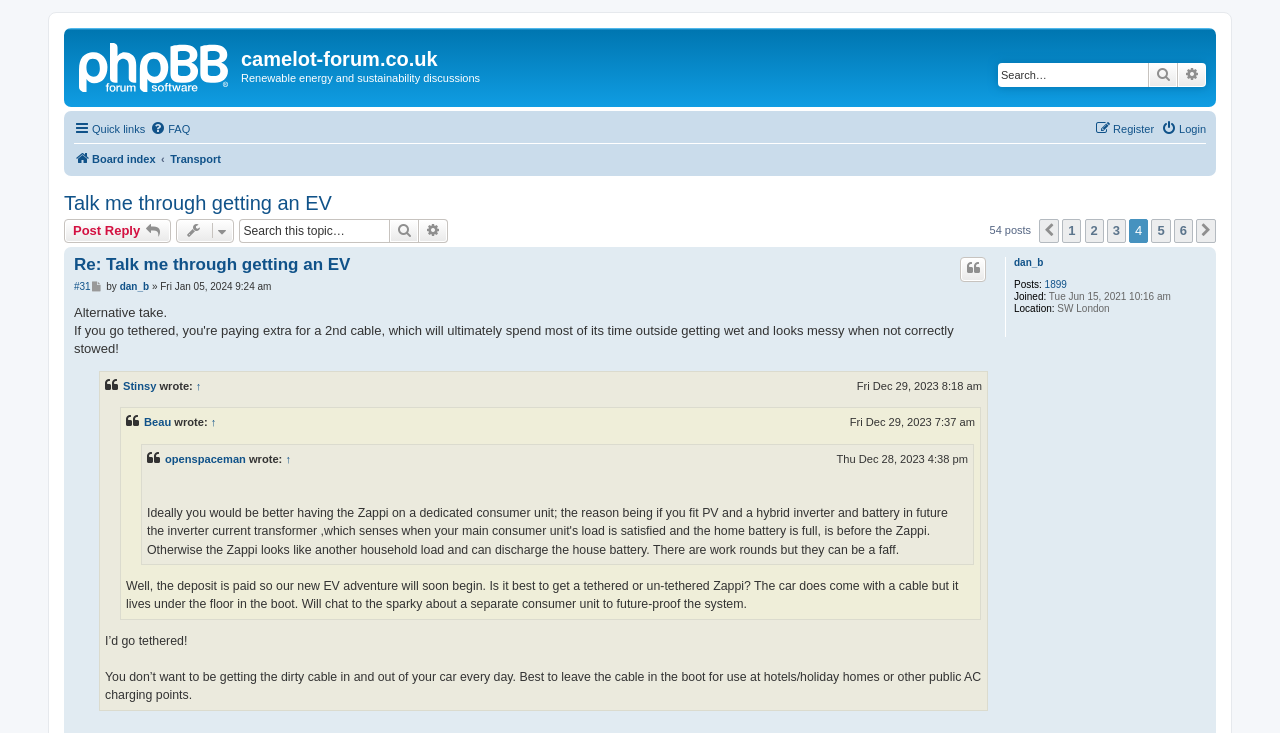Locate the bounding box coordinates of the area you need to click to fulfill this instruction: 'Go to the next page'. The coordinates must be in the form of four float numbers ranging from 0 to 1: [left, top, right, bottom].

[0.934, 0.299, 0.95, 0.332]